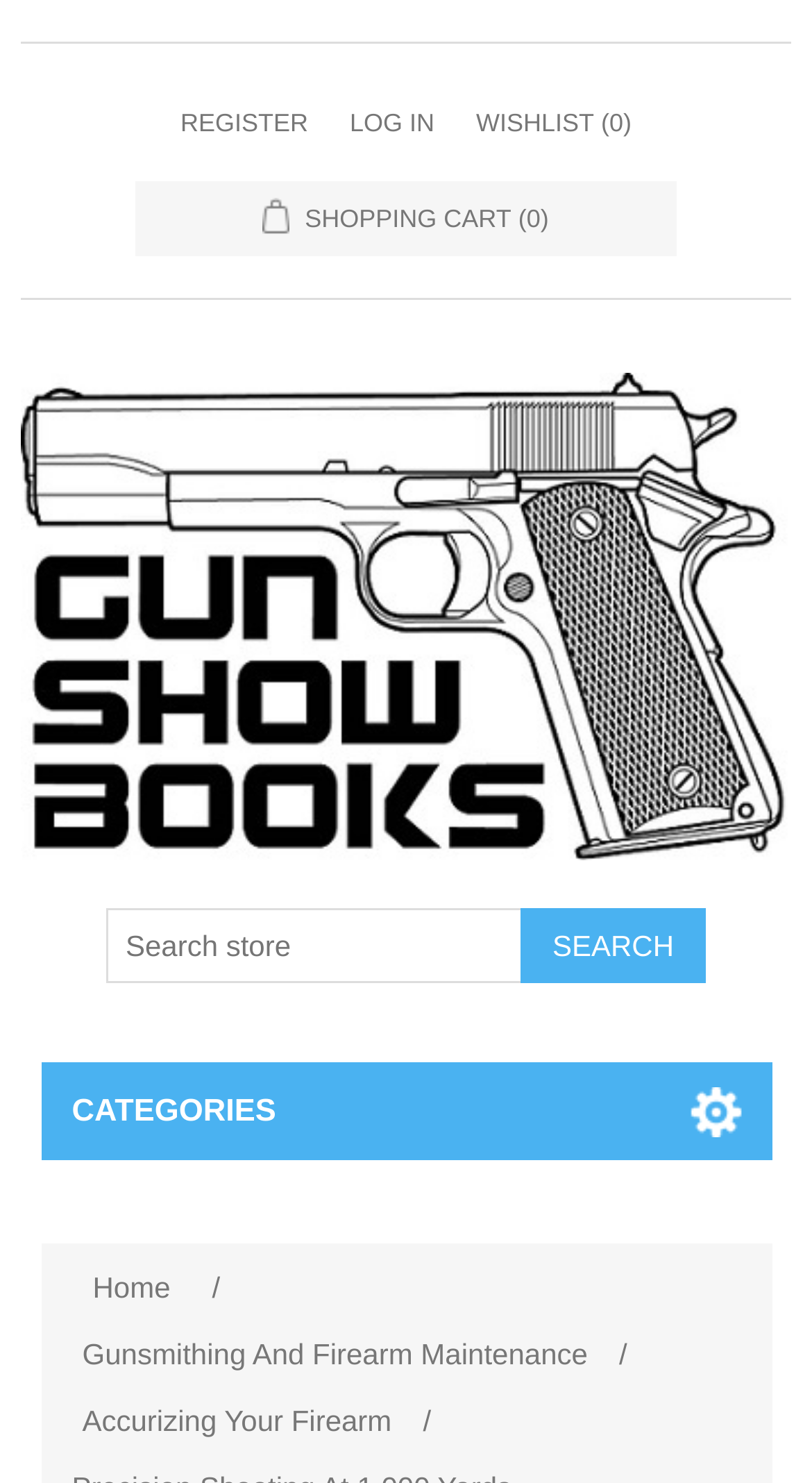Find the bounding box coordinates of the element's region that should be clicked in order to follow the given instruction: "search for a product". The coordinates should consist of four float numbers between 0 and 1, i.e., [left, top, right, bottom].

[0.642, 0.613, 0.868, 0.663]